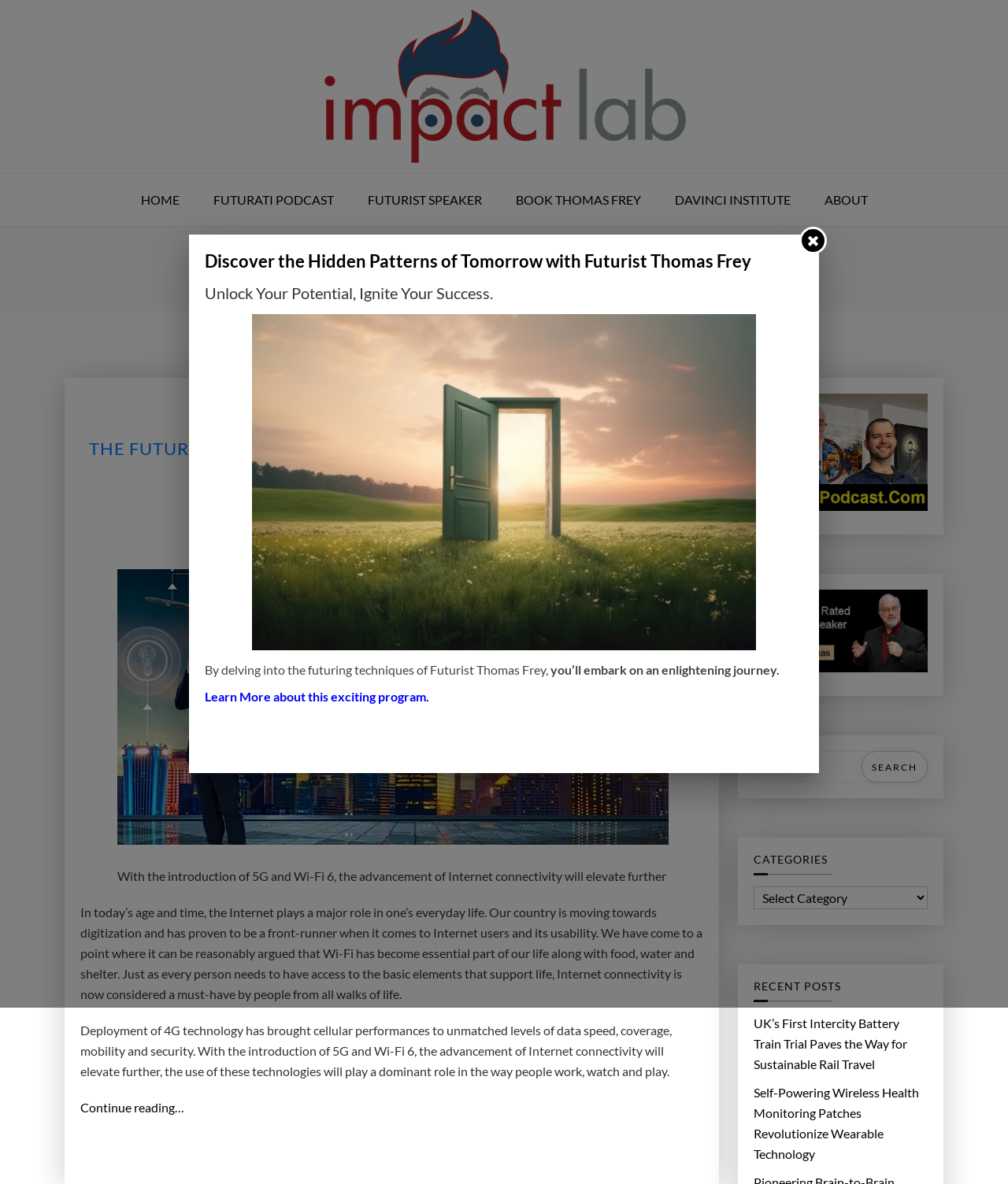Can you provide the bounding box coordinates for the element that should be clicked to implement the instruction: "View the recent post 'UK’s First Intercity Battery Train Trial Paves the Way for Sustainable Rail Travel'"?

[0.748, 0.855, 0.92, 0.907]